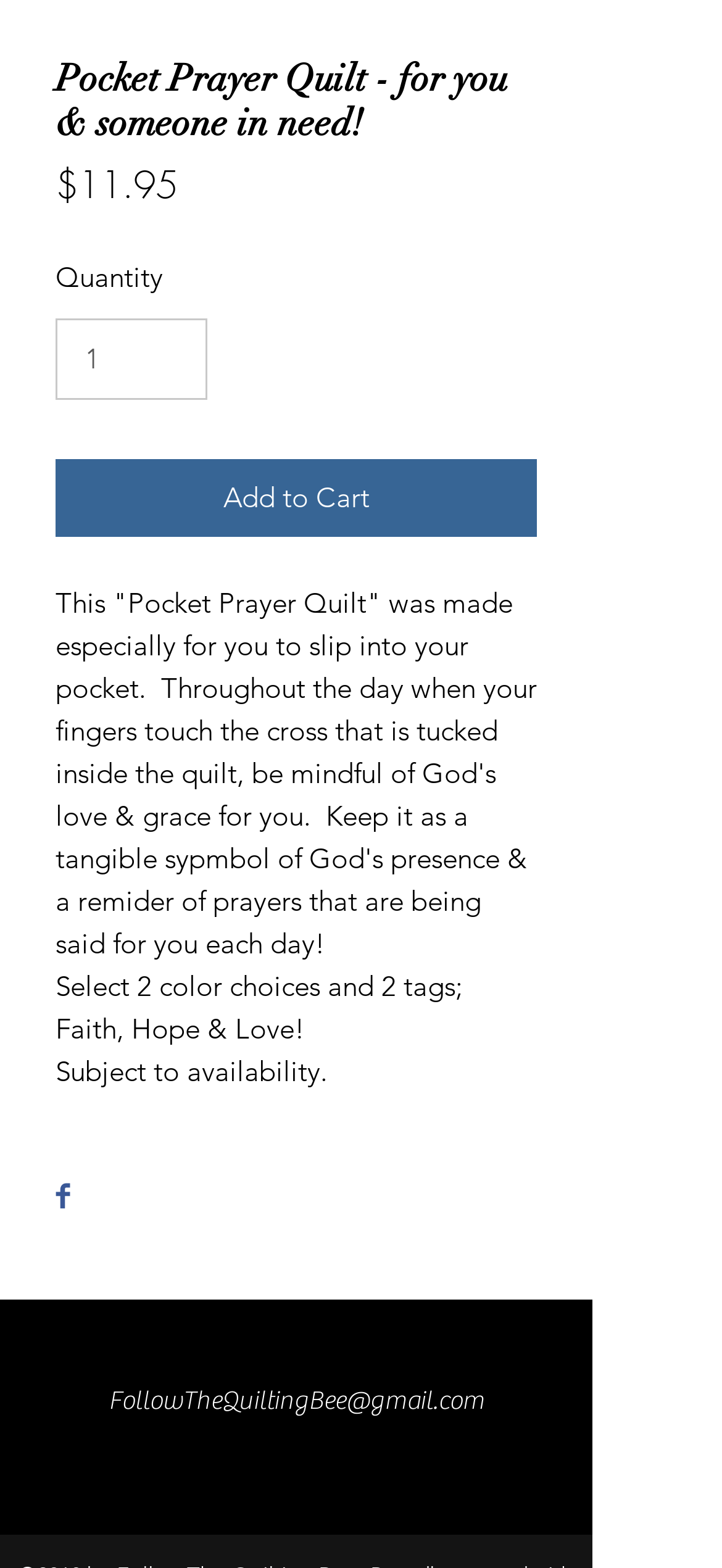What is the price of the Pocket Prayer Quilt? Using the information from the screenshot, answer with a single word or phrase.

$11.95